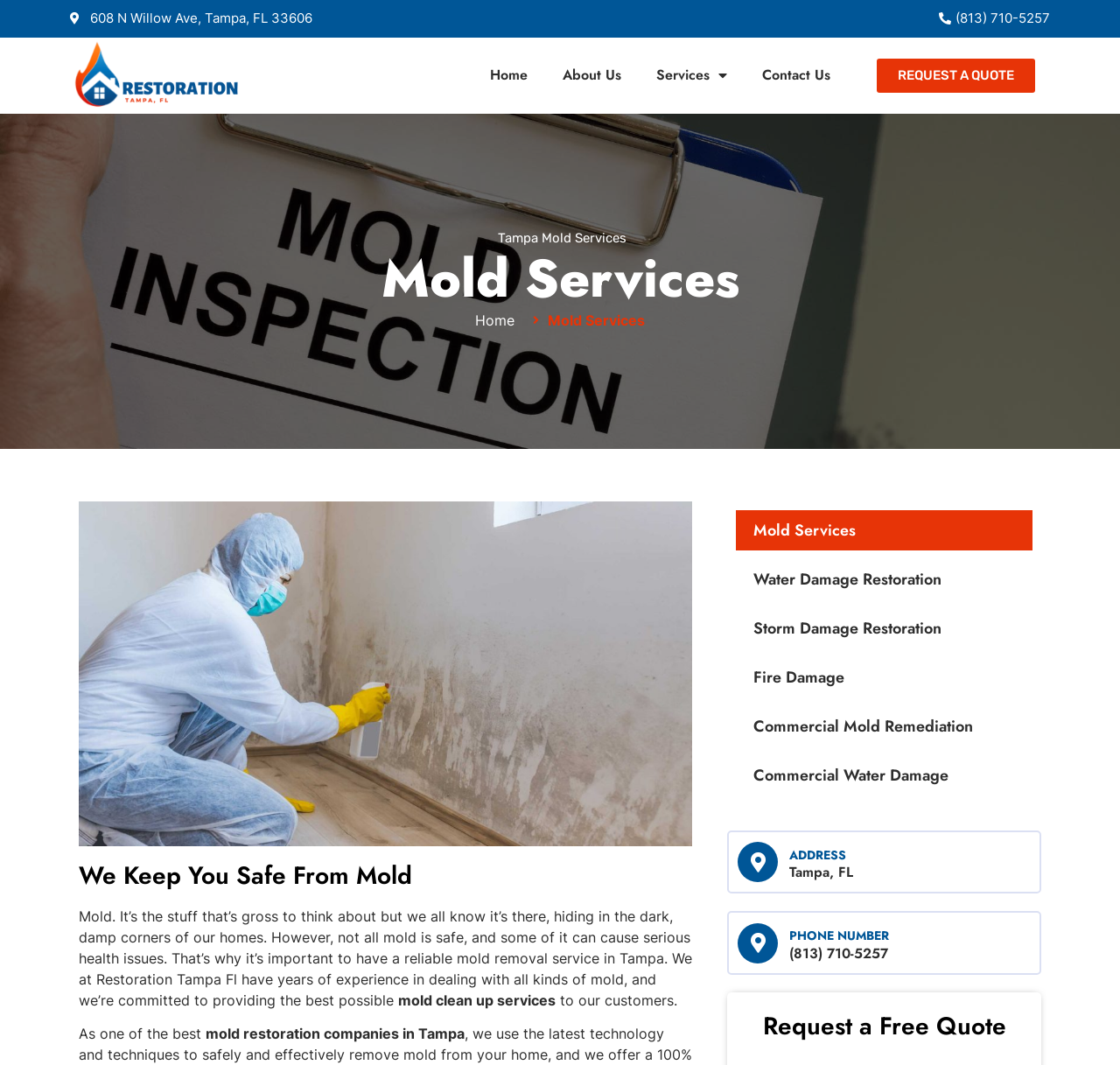Please locate the bounding box coordinates of the element that should be clicked to achieve the given instruction: "Get in touch with the company".

[0.665, 0.052, 0.757, 0.09]